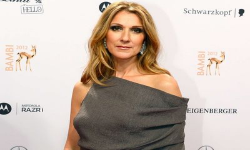Please provide a comprehensive answer to the question below using the information from the image: Is the celebrity's hair styled?

The caption describes the celebrity's hair as 'flowing softly around her shoulders, framing her face', which suggests that her hair is styled to accentuate her features.